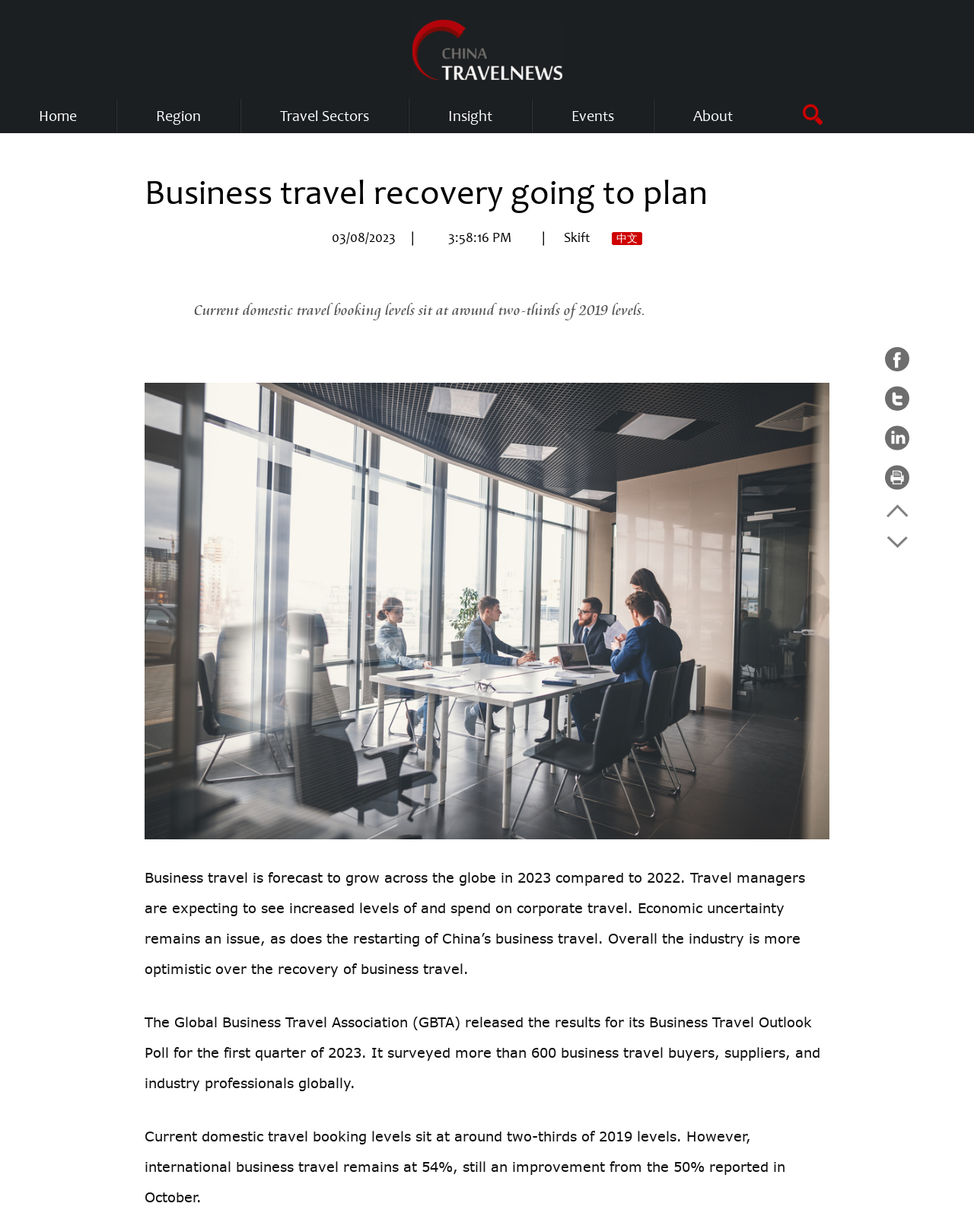What is the name of the website?
Give a detailed and exhaustive answer to the question.

I determined the answer by looking at the heading element with the text 'China Travel News' and the image with the same text, which suggests that it is the logo of the website.